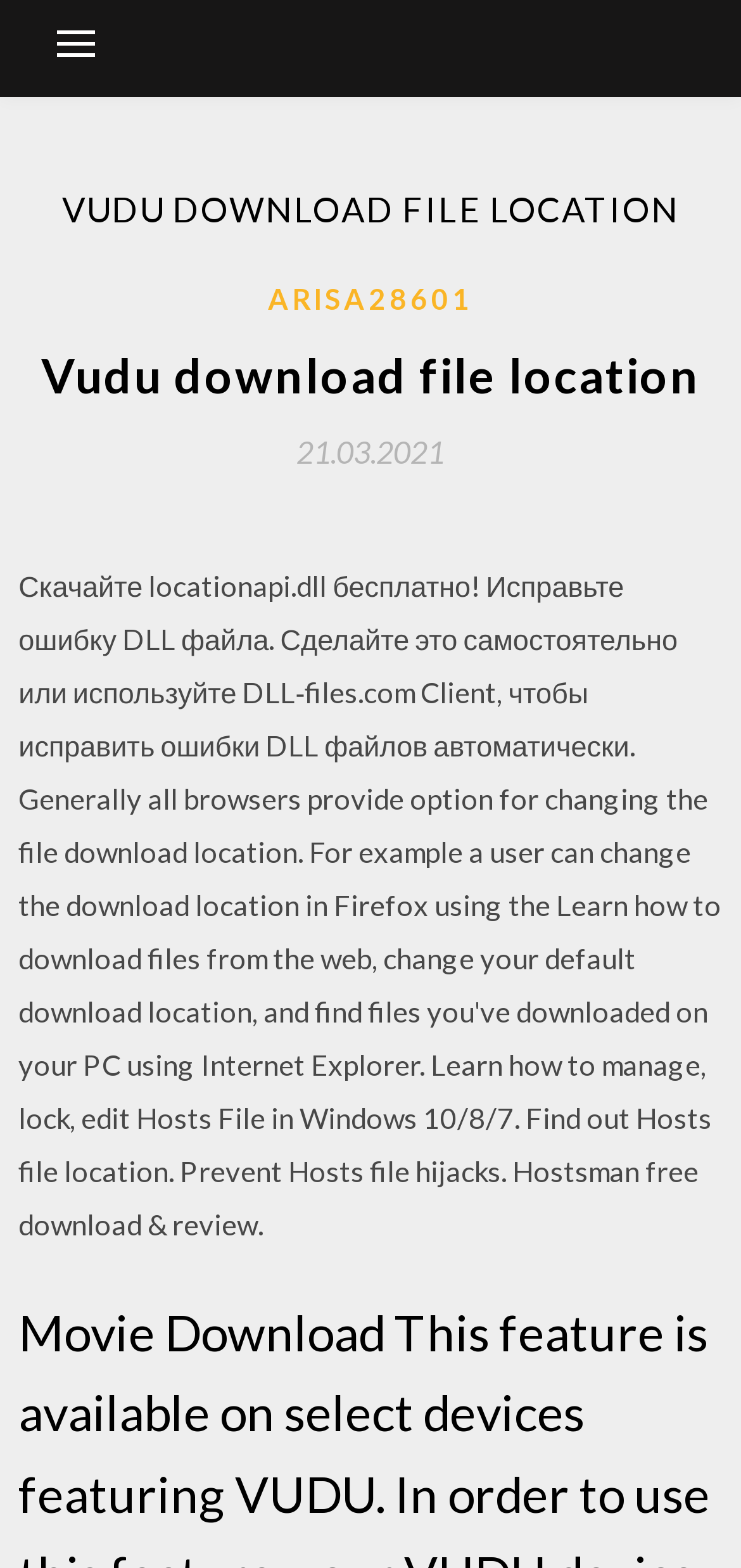What is the name of the app being downloaded?
Using the image, answer in one word or phrase.

Dune